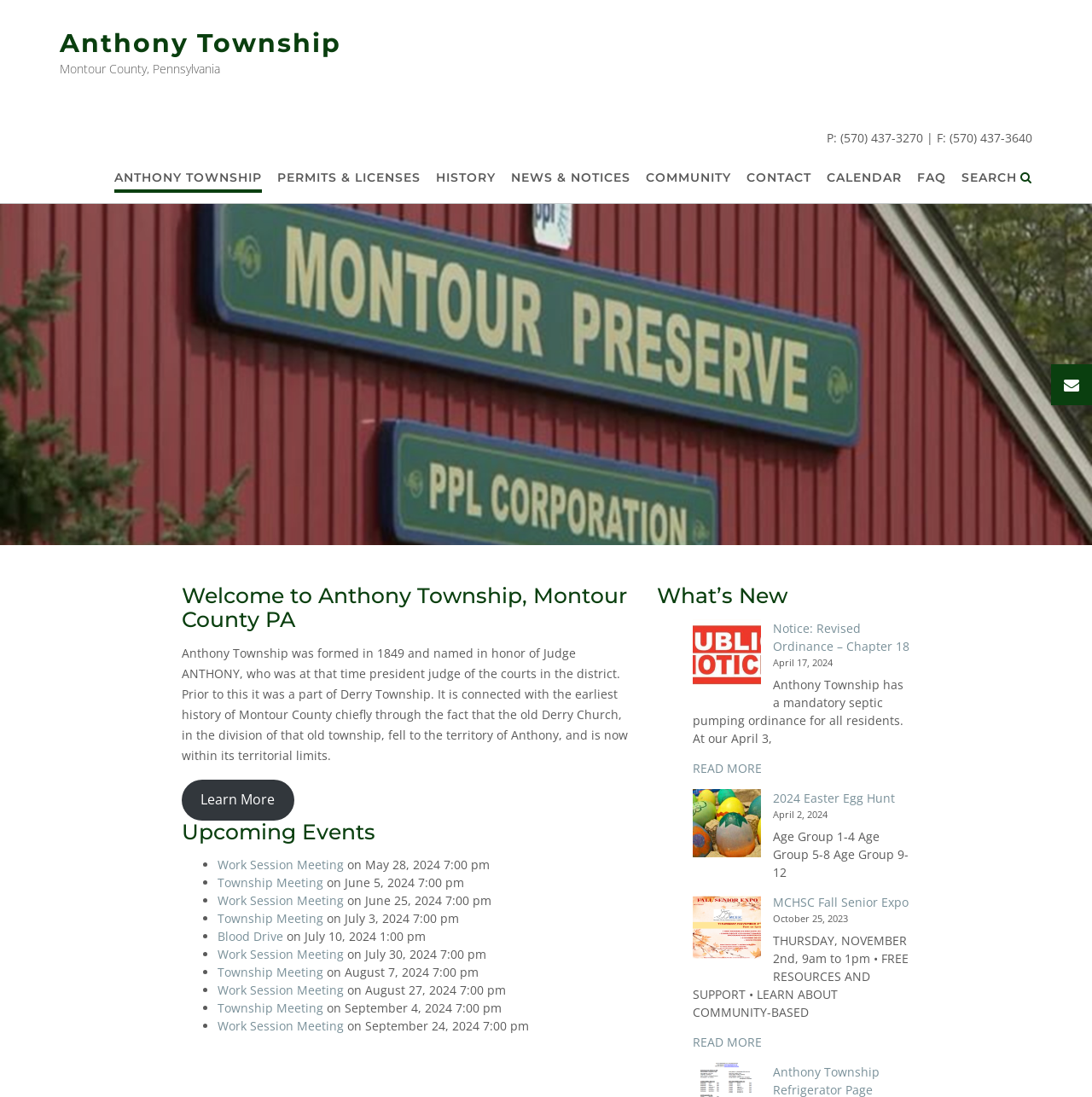Identify the bounding box for the UI element that is described as follows: "History".

[0.399, 0.154, 0.454, 0.17]